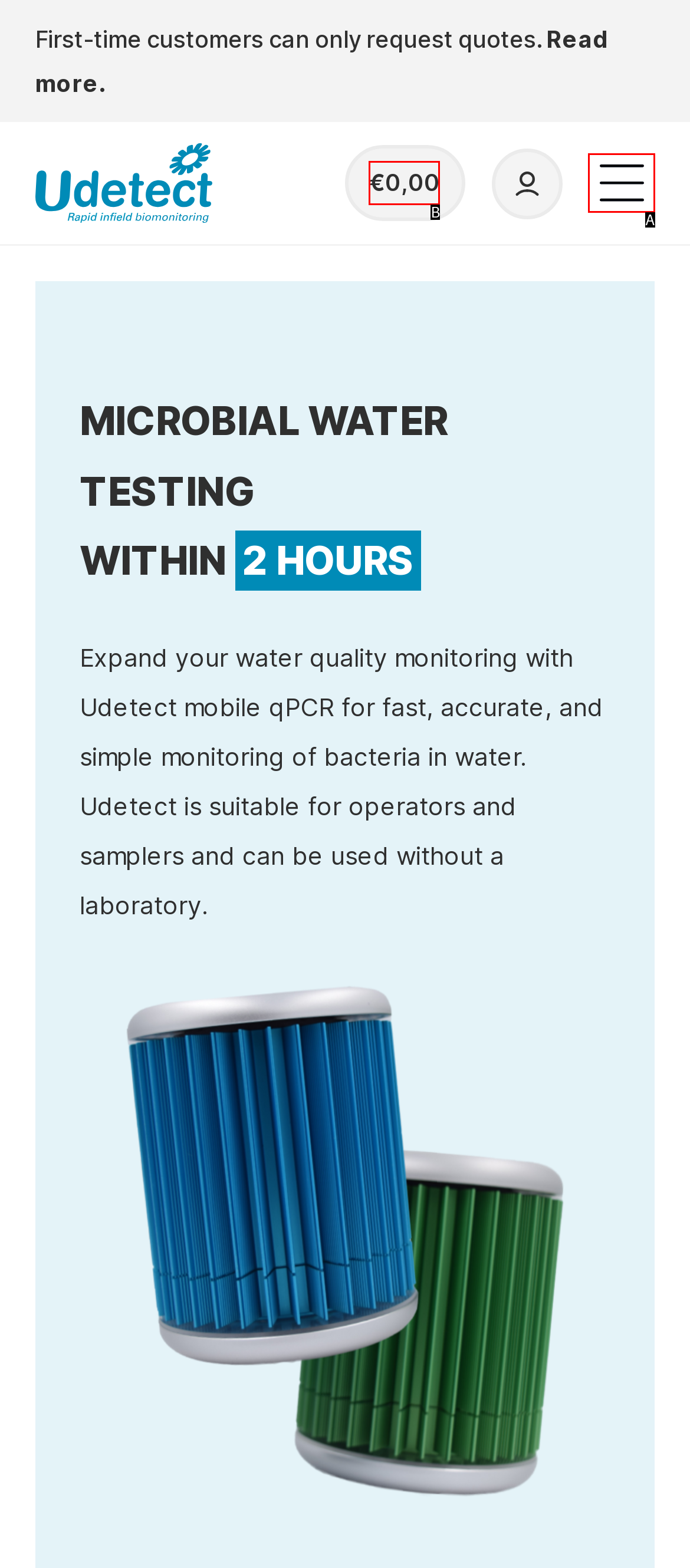Find the UI element described as: Menu
Reply with the letter of the appropriate option.

A